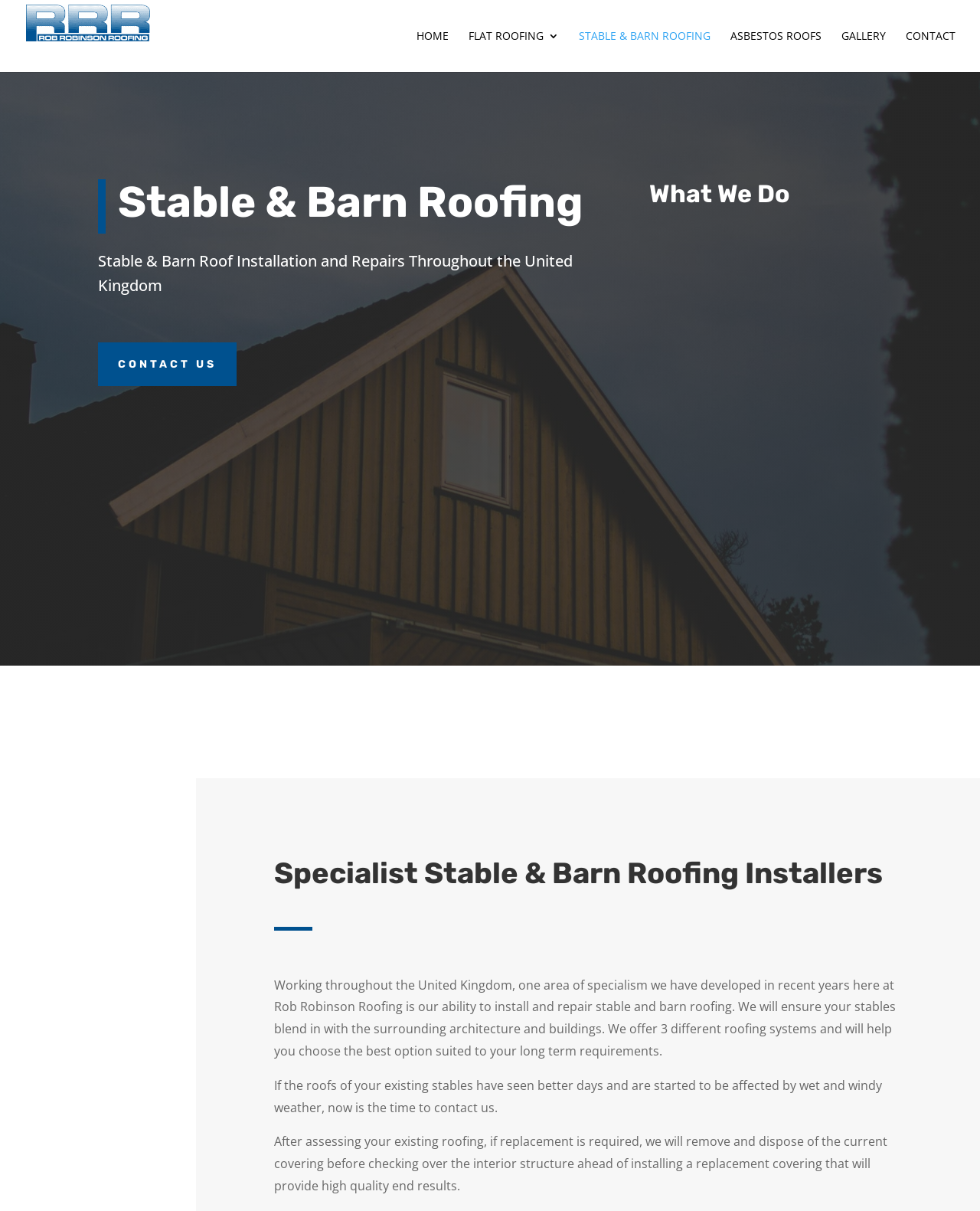What is the geographic area of the company's operations?
Using the image, provide a detailed and thorough answer to the question.

The company operates throughout the United Kingdom, as stated in the text 'Working throughout the United Kingdom, one area of specialism we have developed in recent years here at Rob Robinson Roofing is our ability to install and repair stable and barn roofing.'